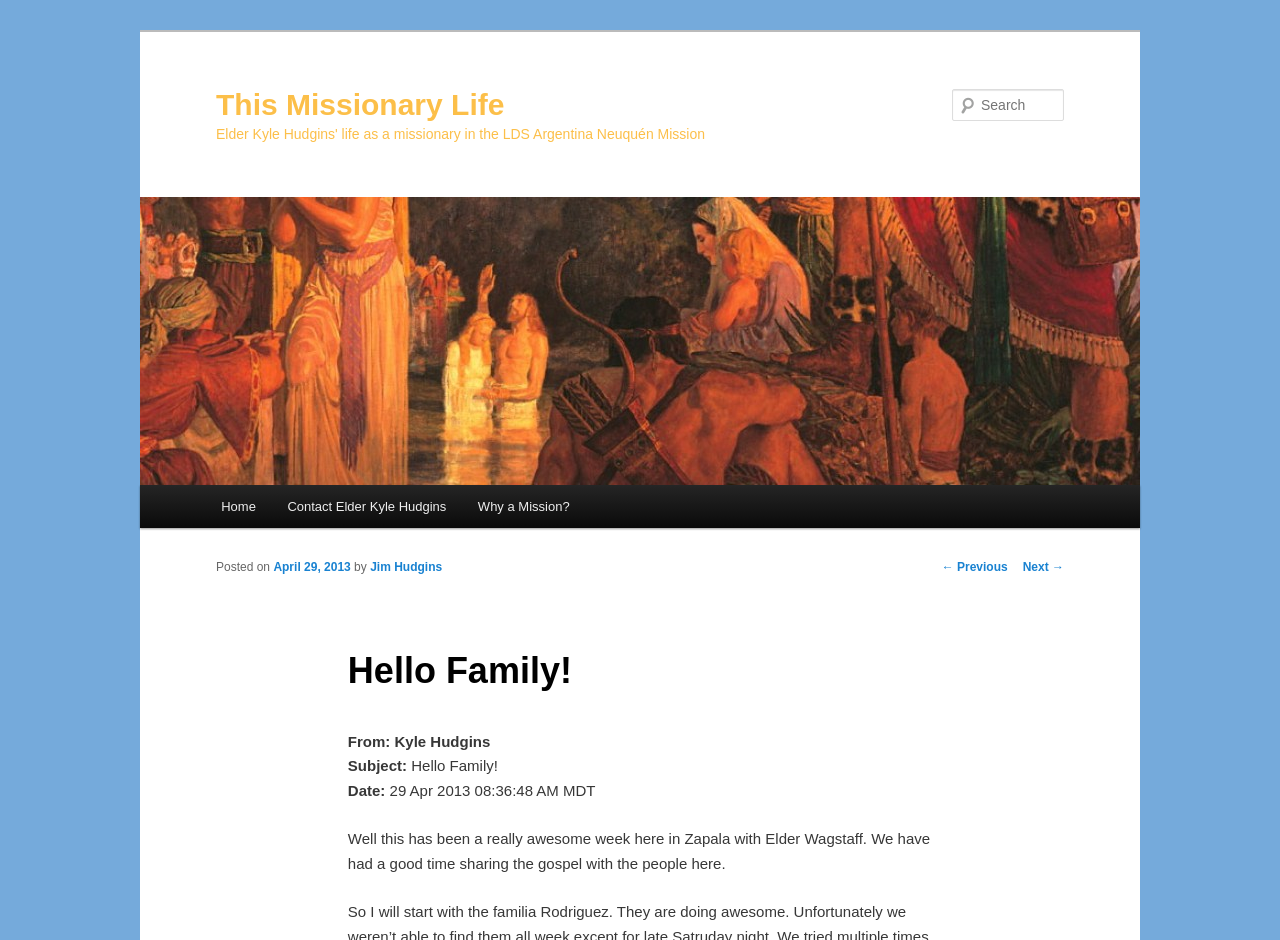Who is the author of the post?
Please provide a single word or phrase as your answer based on the screenshot.

Jim Hudgins